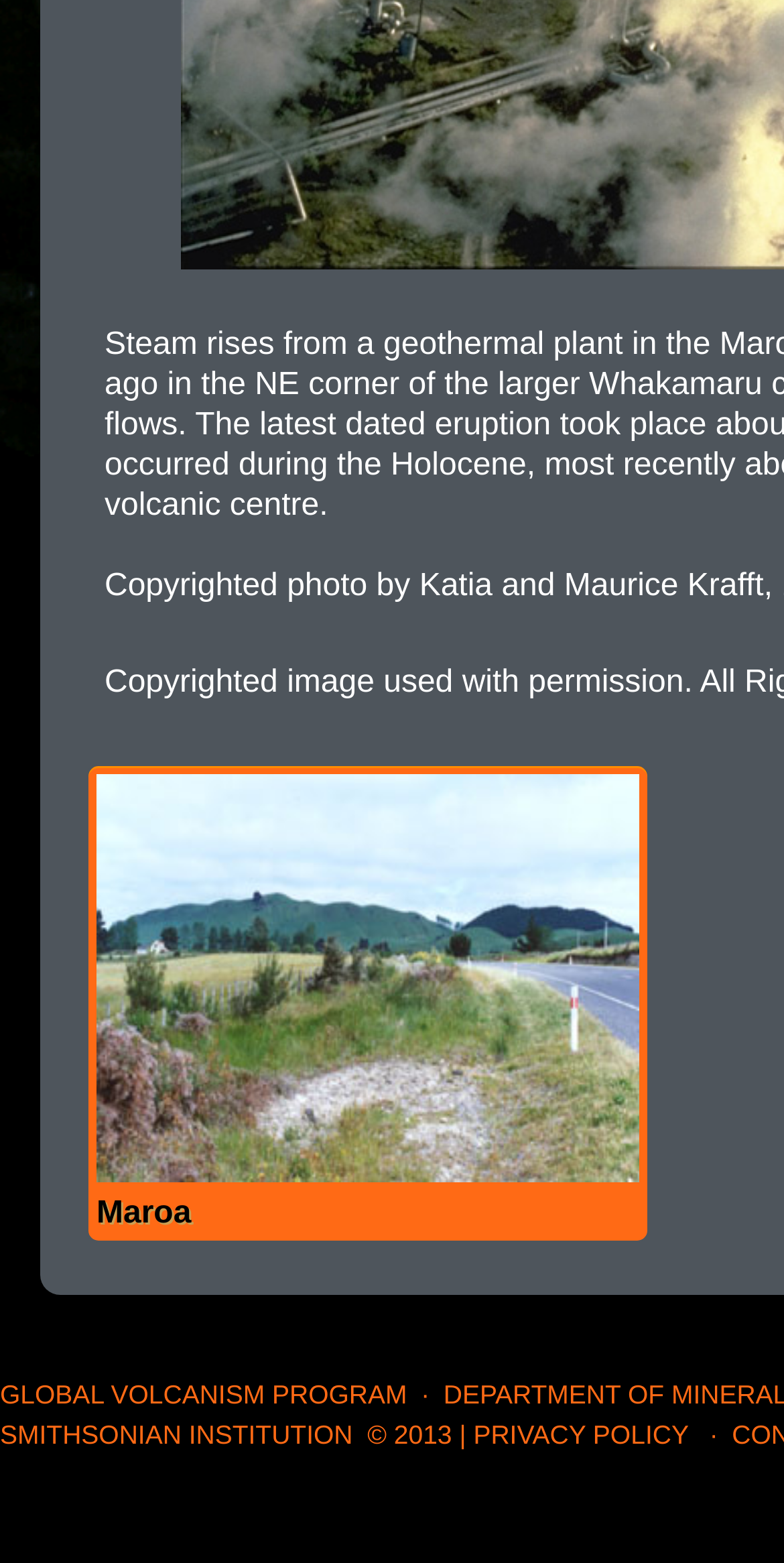Predict the bounding box coordinates of the UI element that matches this description: "Smithsonian Institution". The coordinates should be in the format [left, top, right, bottom] with each value between 0 and 1.

[0.0, 0.908, 0.45, 0.927]